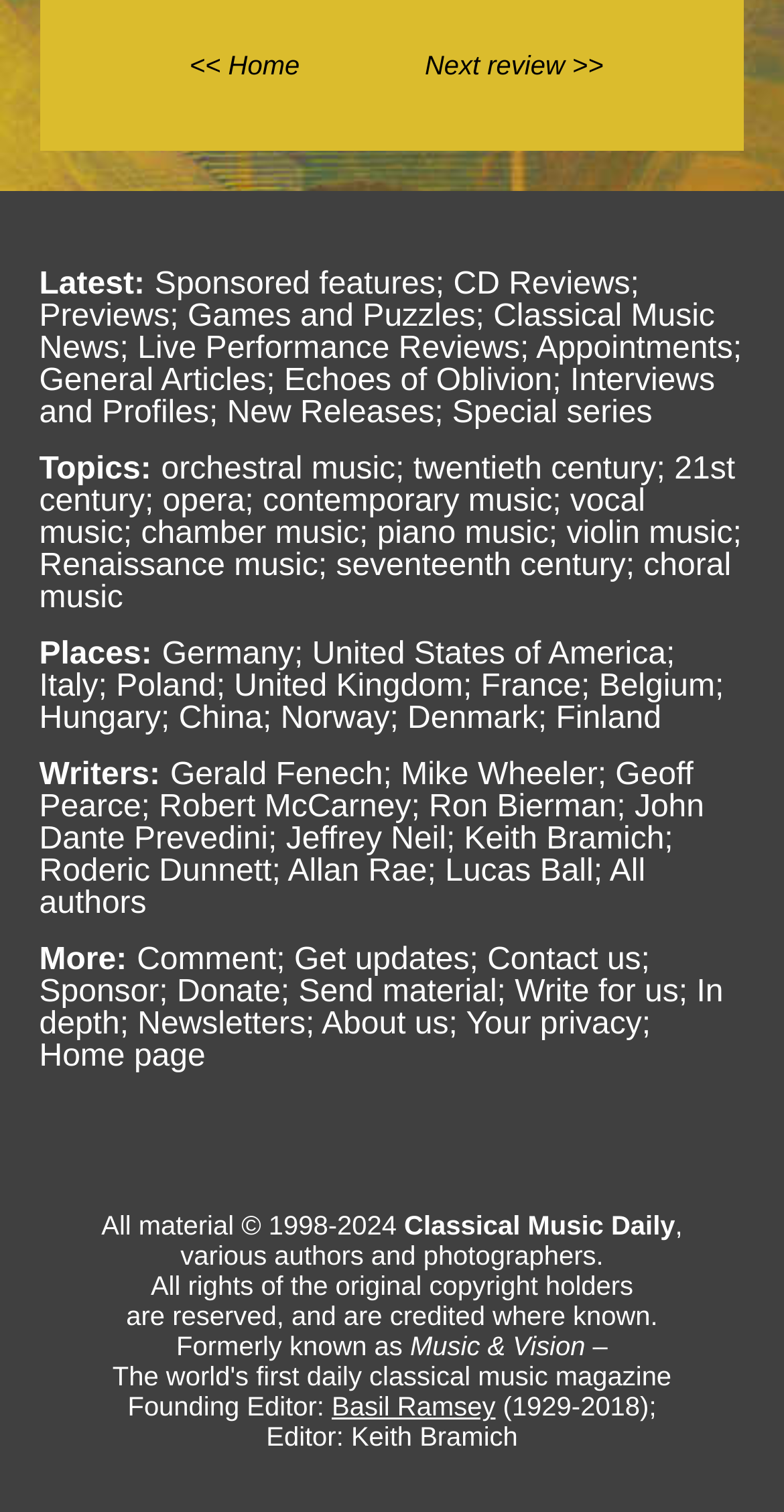Please provide the bounding box coordinates for the element that needs to be clicked to perform the following instruction: "go to home page". The coordinates should be given as four float numbers between 0 and 1, i.e., [left, top, right, bottom].

[0.242, 0.034, 0.382, 0.053]